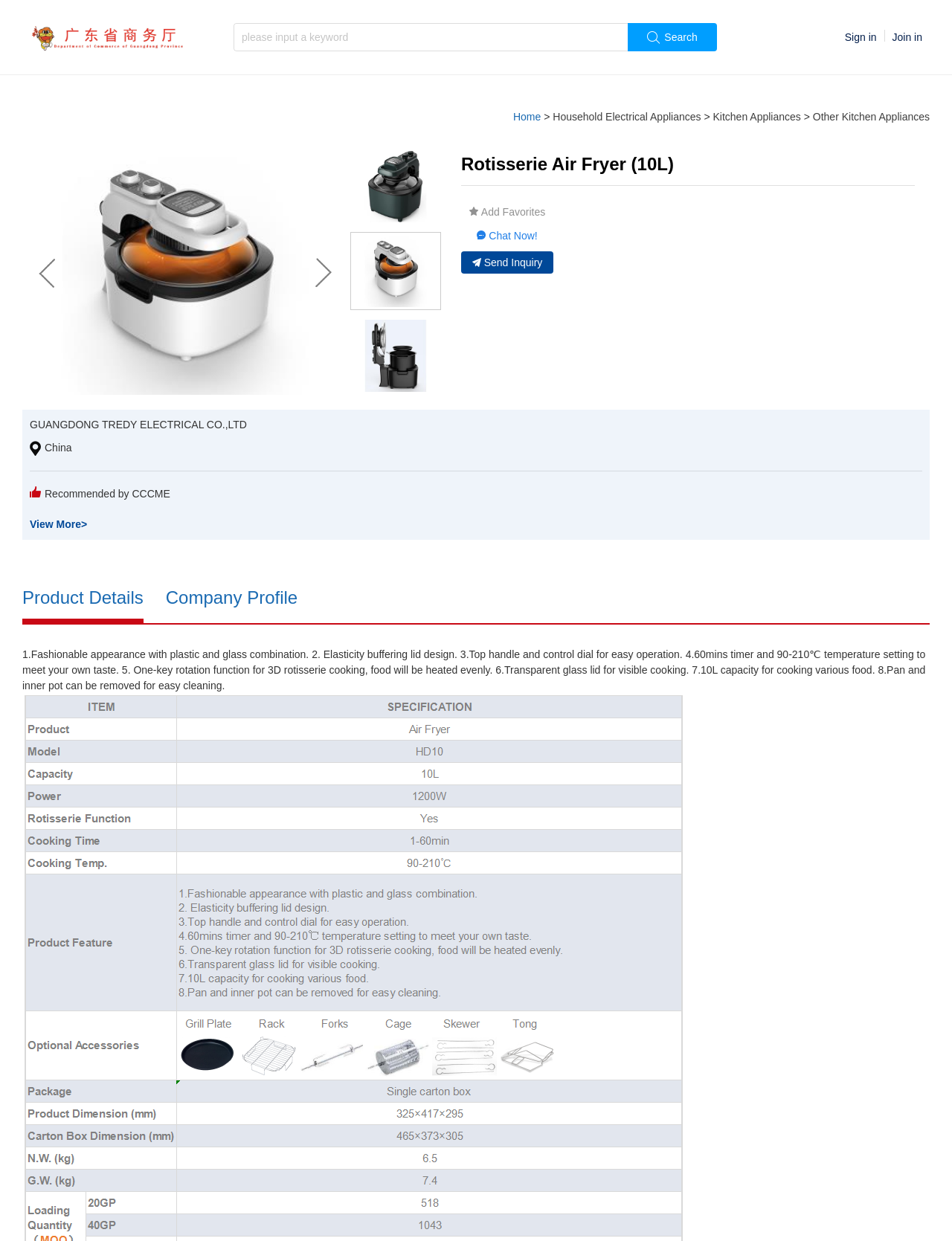What is the capacity of the product?
Please respond to the question with as much detail as possible.

I found the capacity of the product by reading the product details section, which mentions '10L capacity for cooking various food'. This indicates that the product has a capacity of 10 liters.